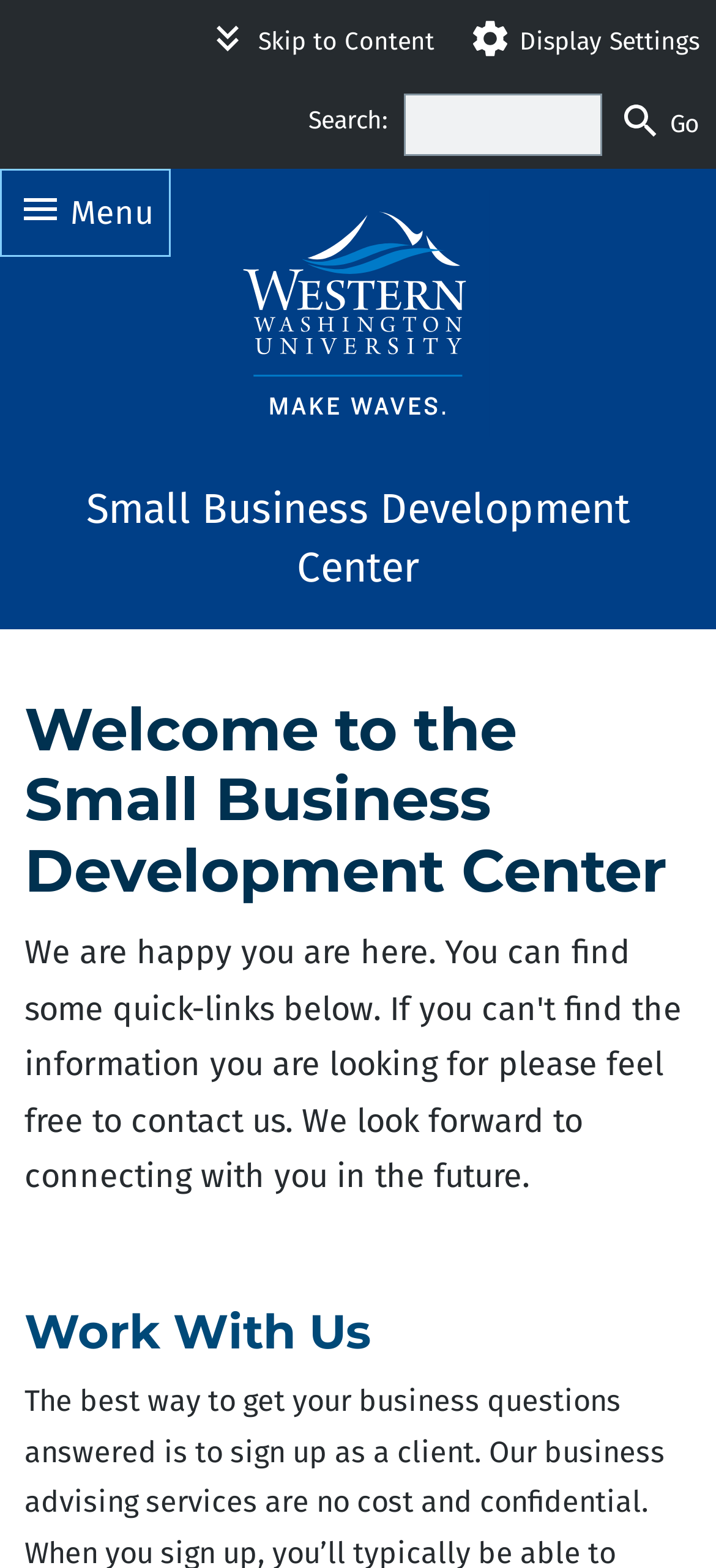Provide a brief response to the question below using a single word or phrase: 
How many menu buttons are there on the webpage?

2